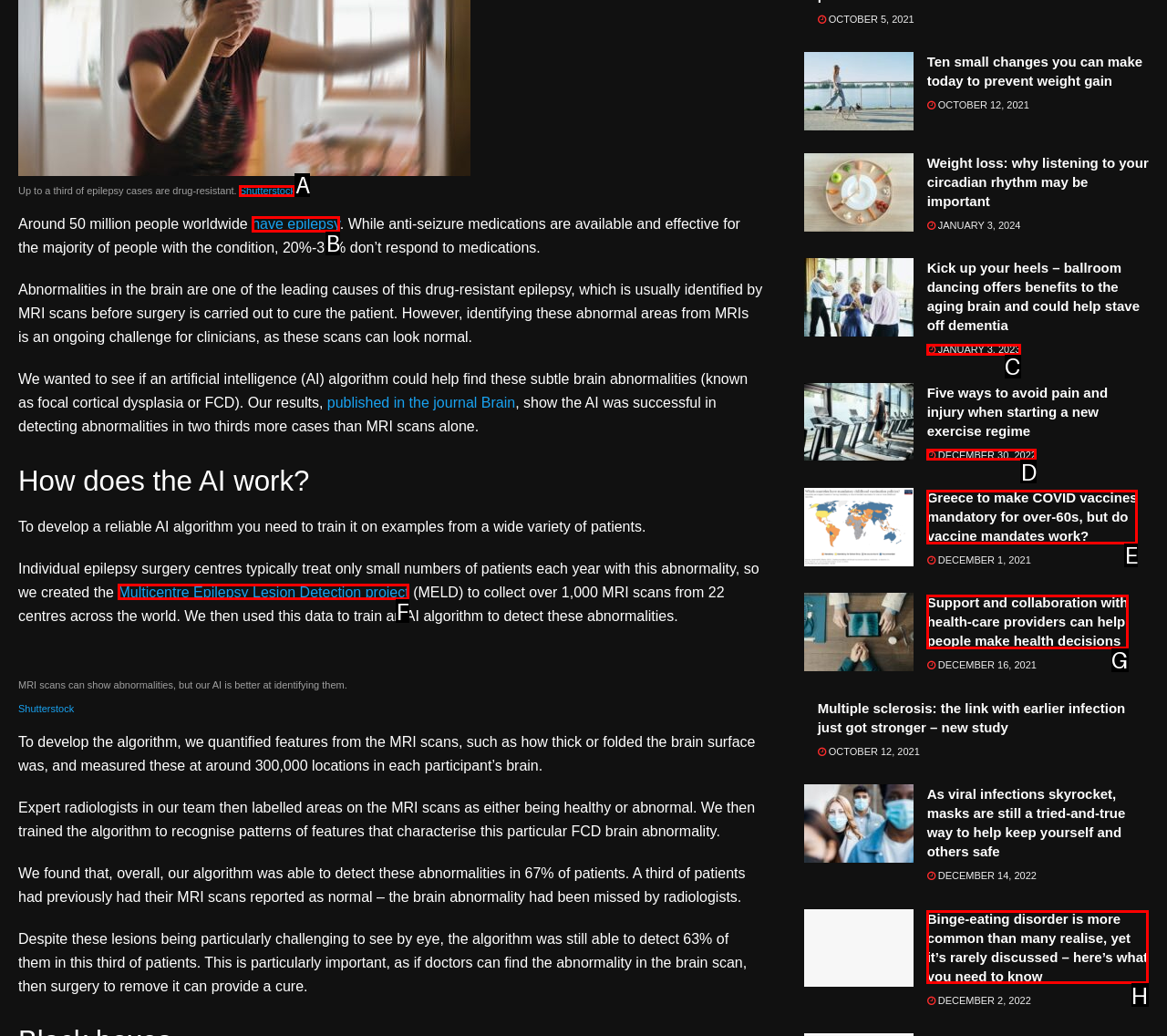Based on the element described as: Shutterstock
Find and respond with the letter of the correct UI element.

A